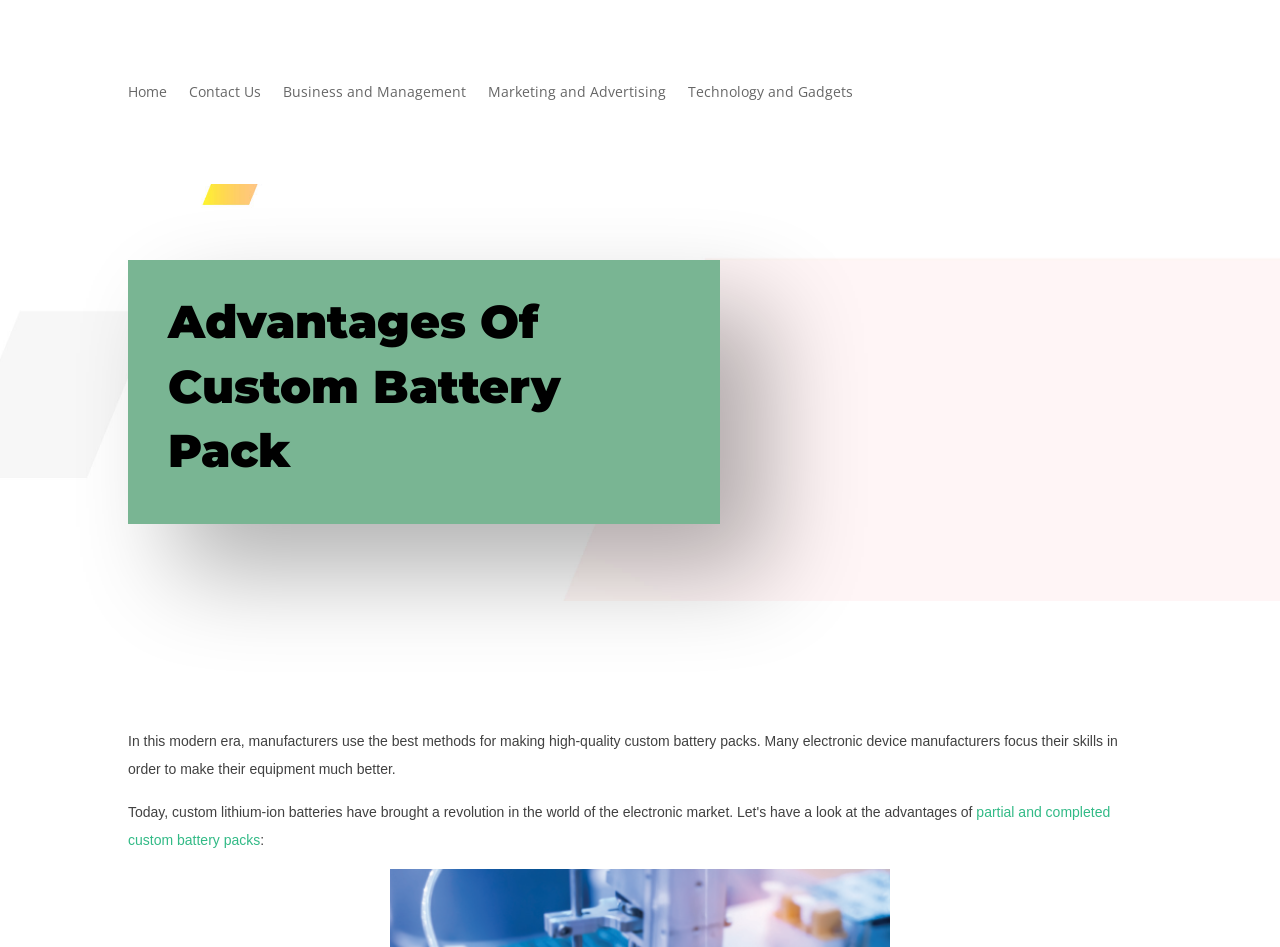Locate and extract the headline of this webpage.

Advantages Of Custom Battery Pack